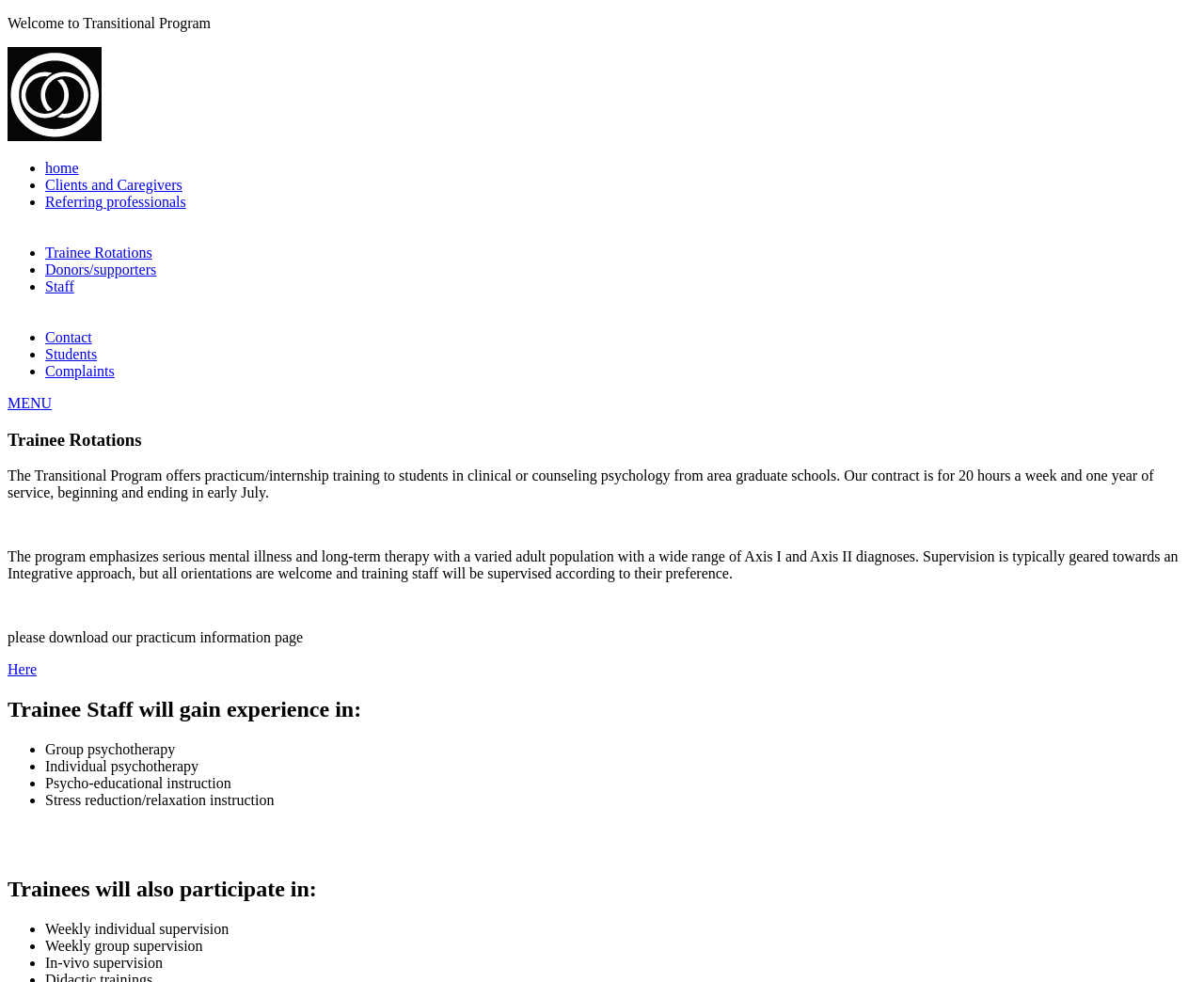Pinpoint the bounding box coordinates of the clickable element needed to complete the instruction: "Click on the 'Here' link". The coordinates should be provided as four float numbers between 0 and 1: [left, top, right, bottom].

[0.006, 0.674, 0.031, 0.69]